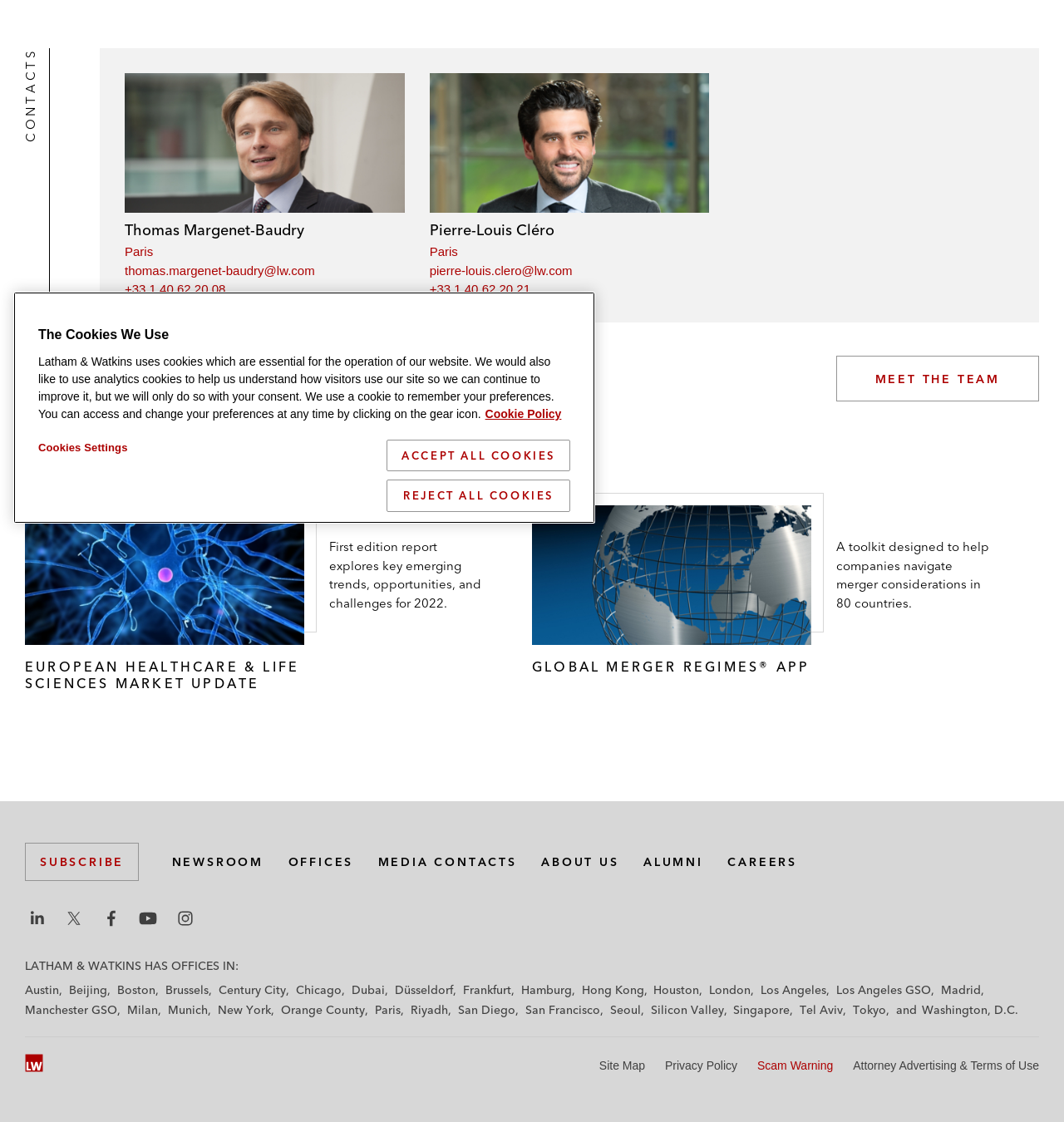From the webpage screenshot, predict the bounding box coordinates (top-left x, top-left y, bottom-right x, bottom-right y) for the UI element described here: Los Angeles GSO

[0.786, 0.876, 0.875, 0.889]